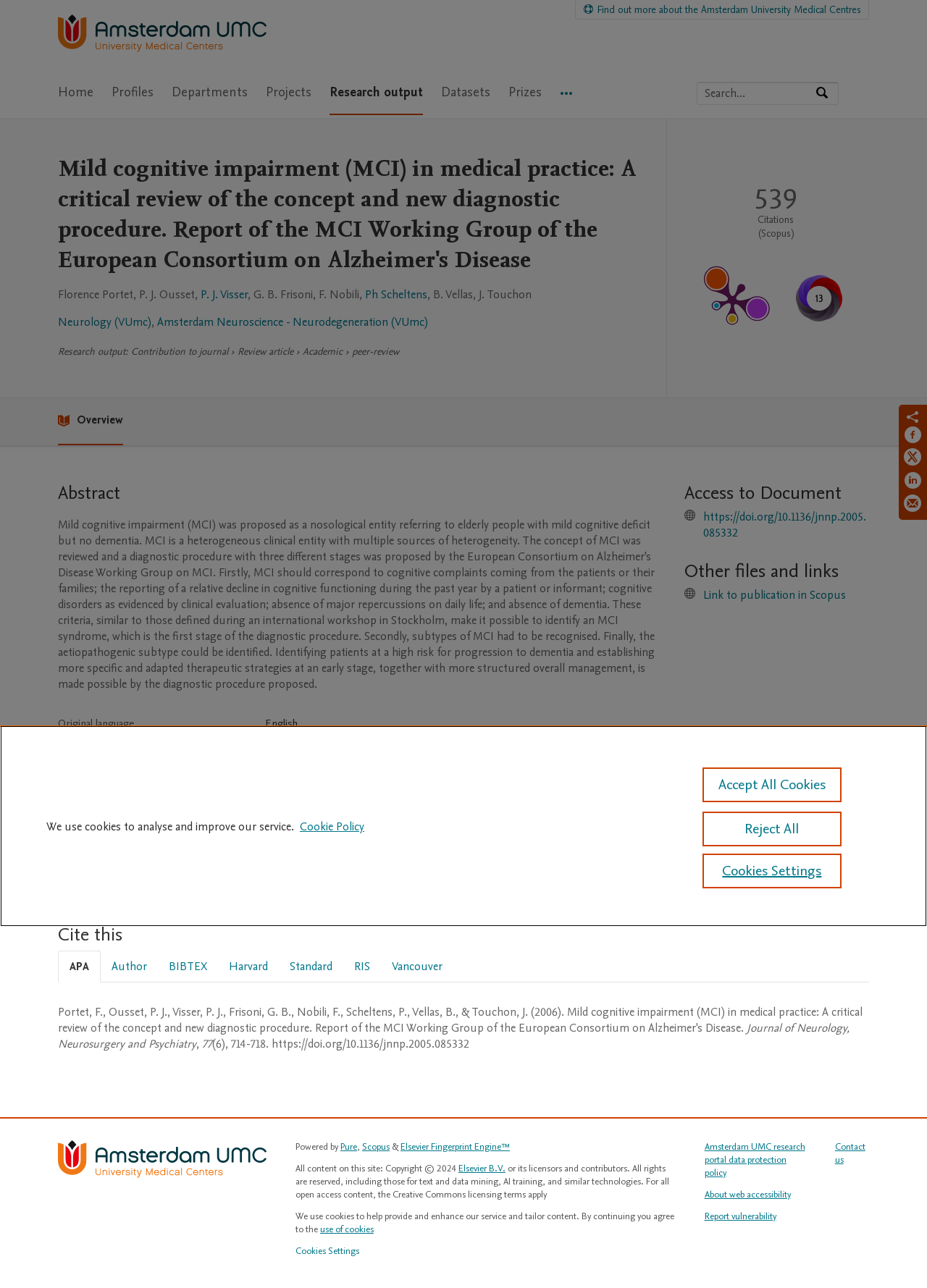What is the publication status of the document?
Using the visual information, reply with a single word or short phrase.

Published - 1 Jun 2006